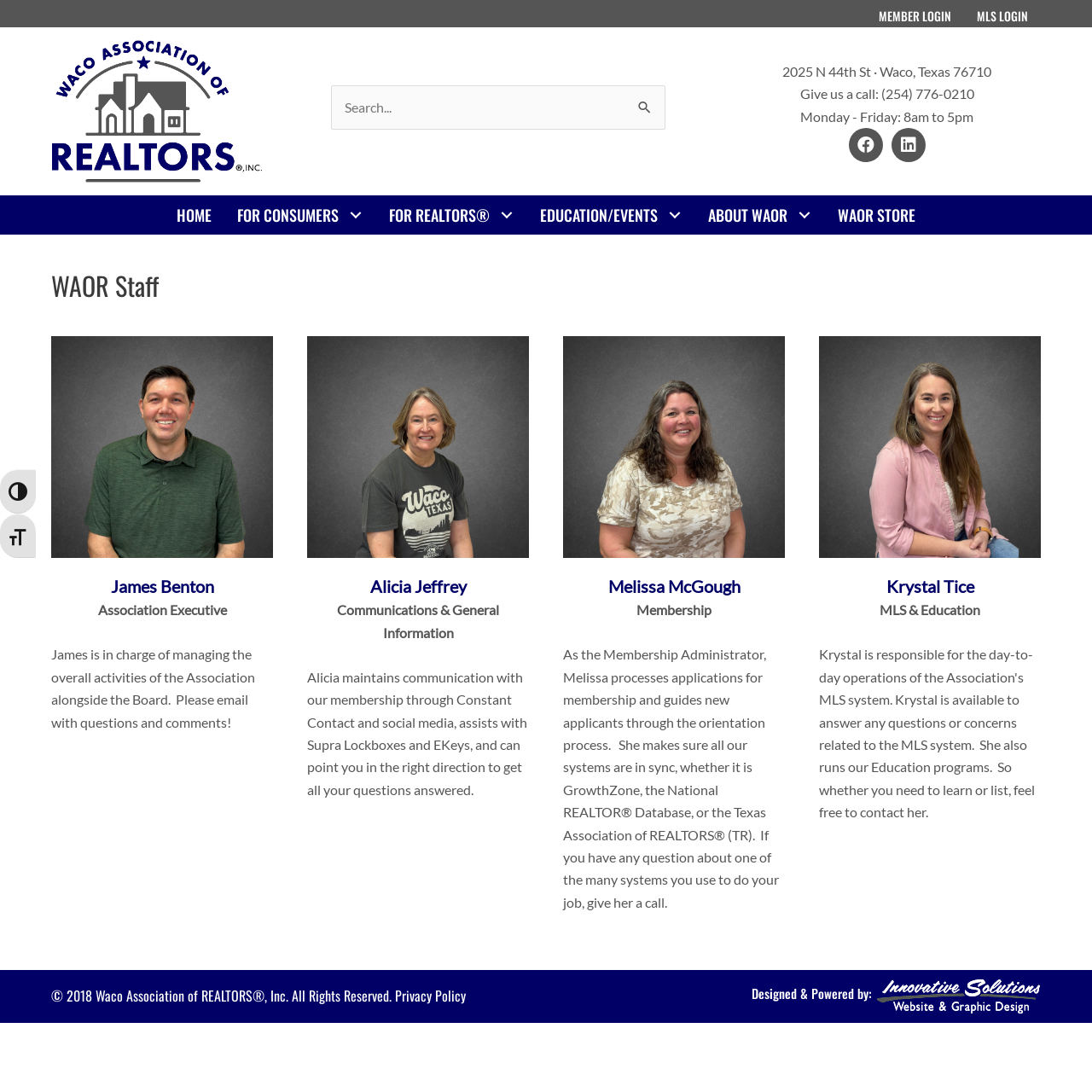Based on the element description Toggle Font size, identify the bounding box coordinates for the UI element. The coordinates should be in the format (top-left x, top-left y, bottom-right x, bottom-right y) and within the 0 to 1 range.

[0.0, 0.471, 0.033, 0.511]